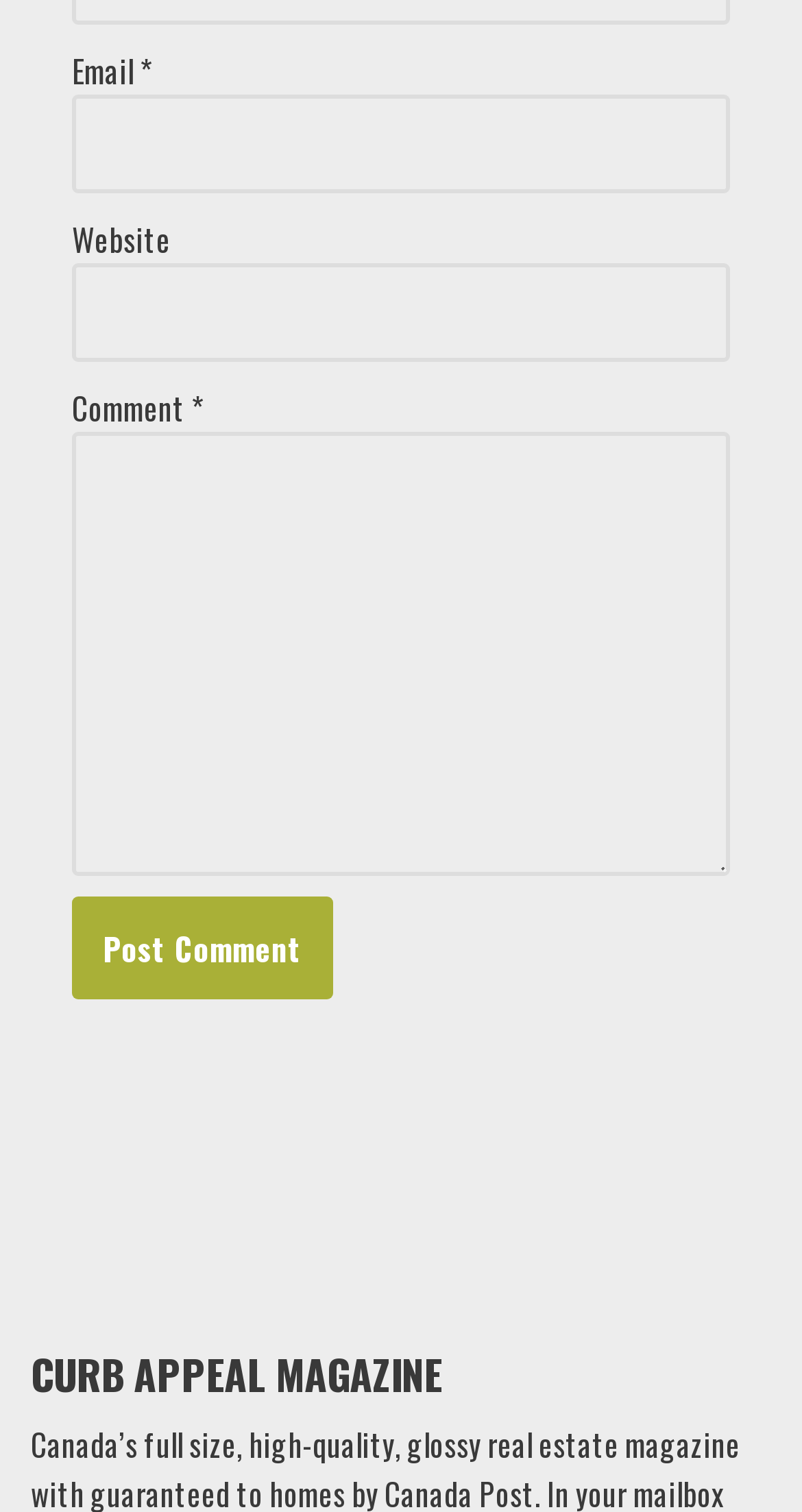How many input fields are required in the form?
Using the image as a reference, deliver a detailed and thorough answer to the question.

There are two required input fields in the form, which are 'Email' and 'Comment', indicated by the '*' symbol next to their respective labels.